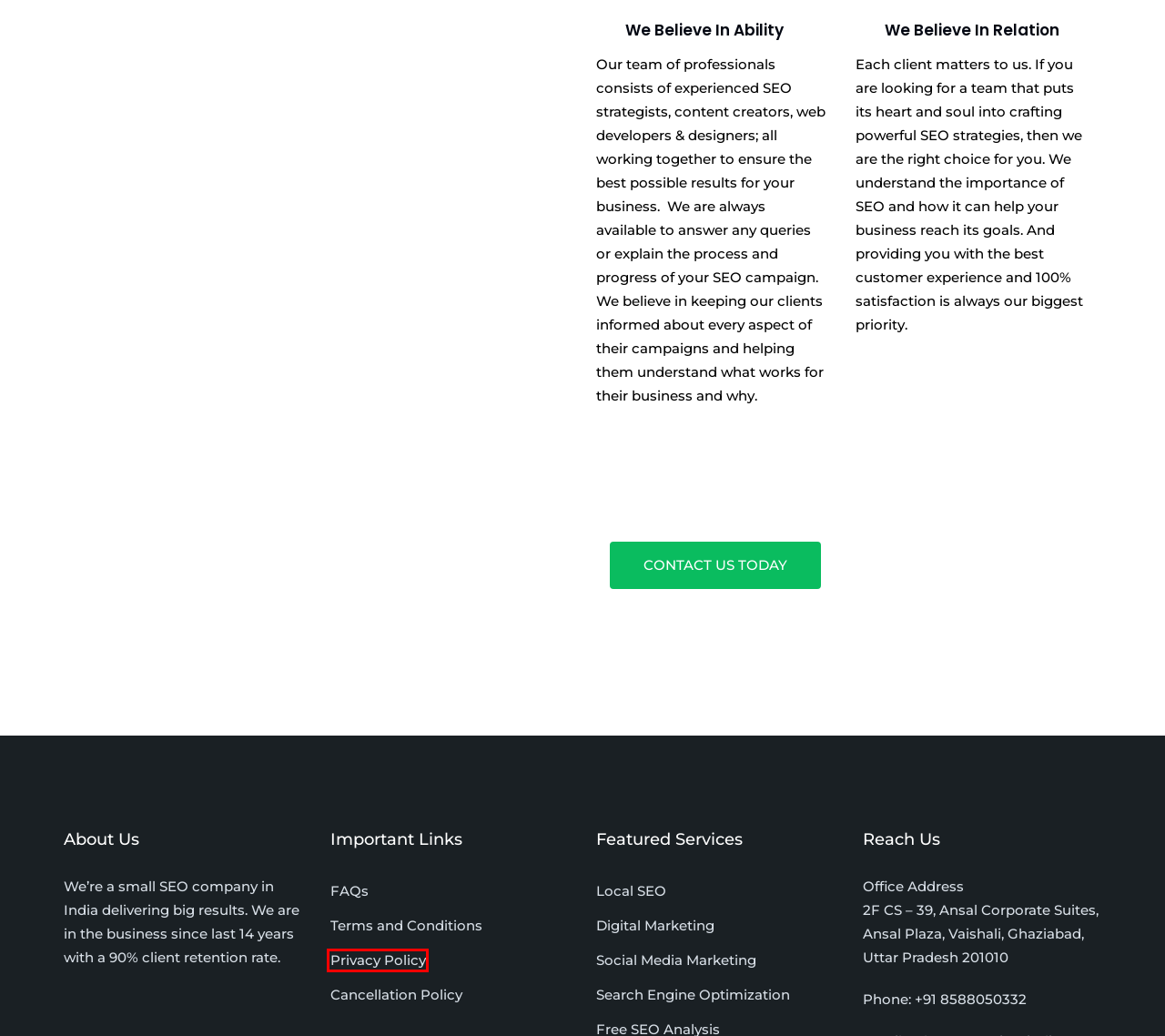Please examine the screenshot provided, which contains a red bounding box around a UI element. Select the webpage description that most accurately describes the new page displayed after clicking the highlighted element. Here are the candidates:
A. SEO Services India, Best SEO Company in Delhi NCR
B. Search Engine Optimization- SEO Agency in India
C. Terms and Conditions - SEO Services India
D. Social Media Marketing Services, SMO Agency India
E. Local SEO Services, Google Business Profile Listing
F. Digital Marketing Agency- Top Digital Marketing Company India
G. Privacy Policy - SEO Services India
H. FAQs - SEO Services India

G